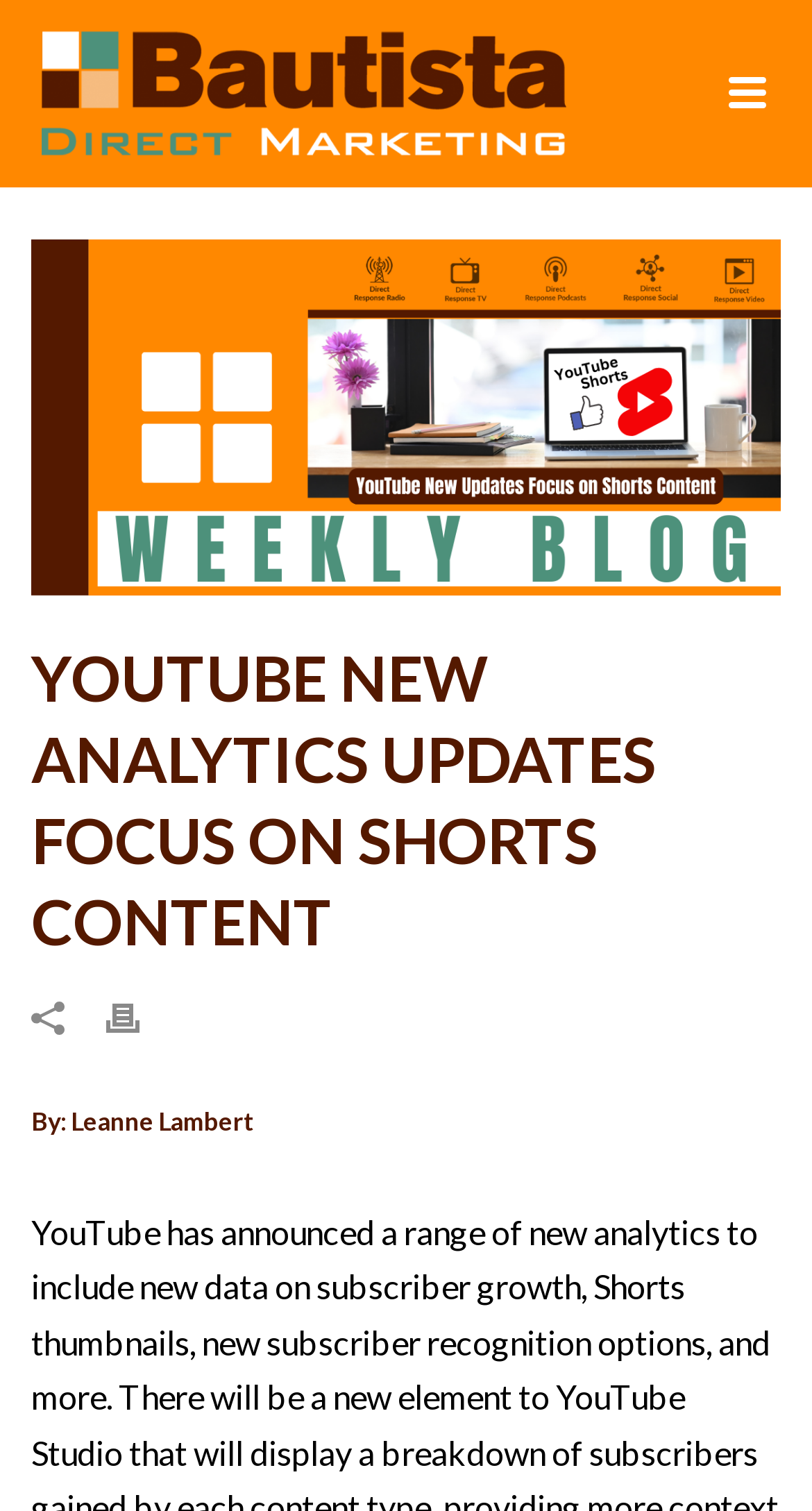Consider the image and give a detailed and elaborate answer to the question: 
What is the name of the media-buying agency?

The name of the media-buying agency can be found in the root element of the webpage, which is 'youtube - Bautista Direct Marketing, Inc.'. This suggests that the webpage is related to this agency.